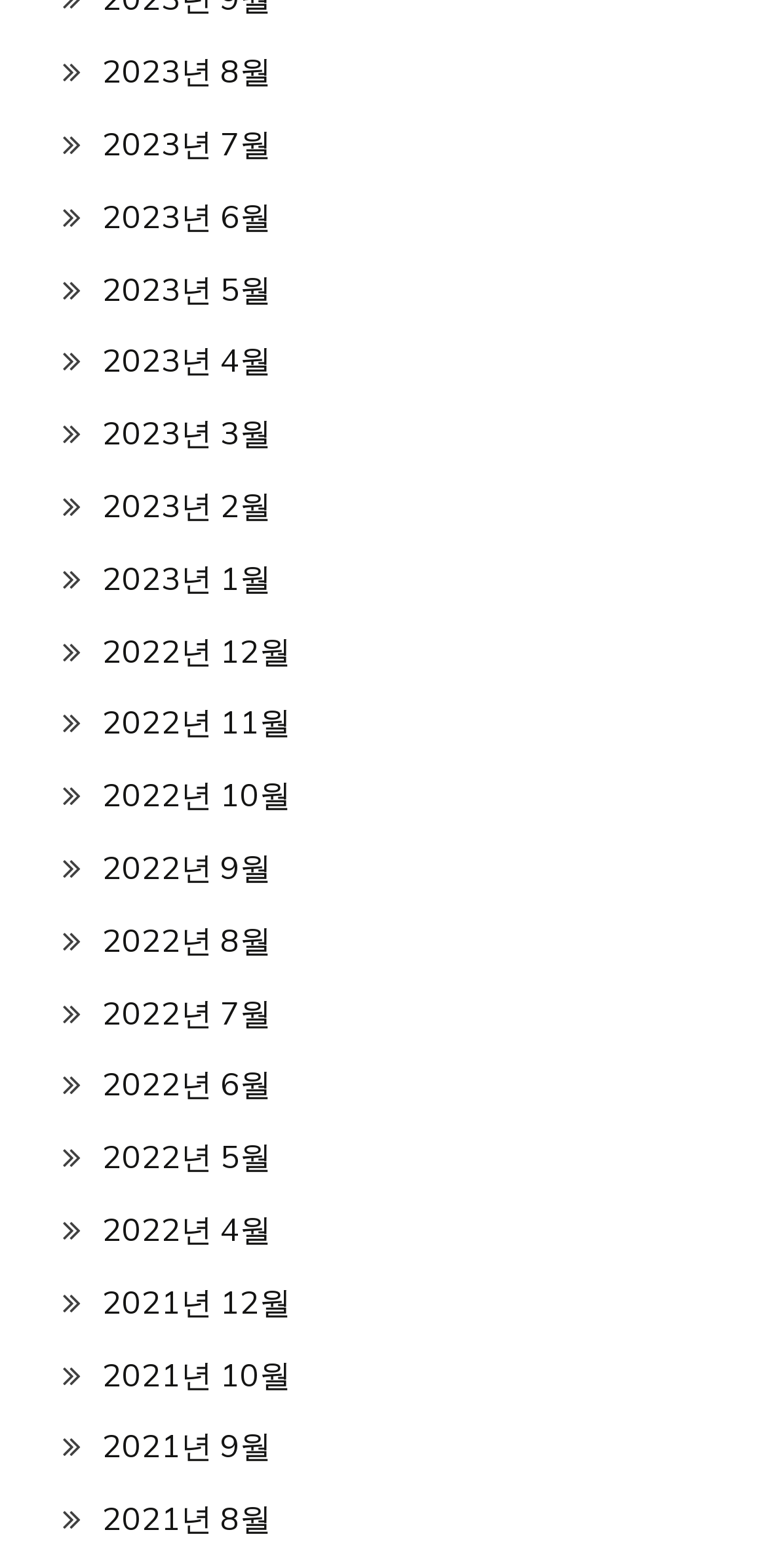Identify the bounding box coordinates for the UI element described by the following text: "2022년 11월". Provide the coordinates as four float numbers between 0 and 1, in the format [left, top, right, bottom].

[0.133, 0.448, 0.379, 0.473]